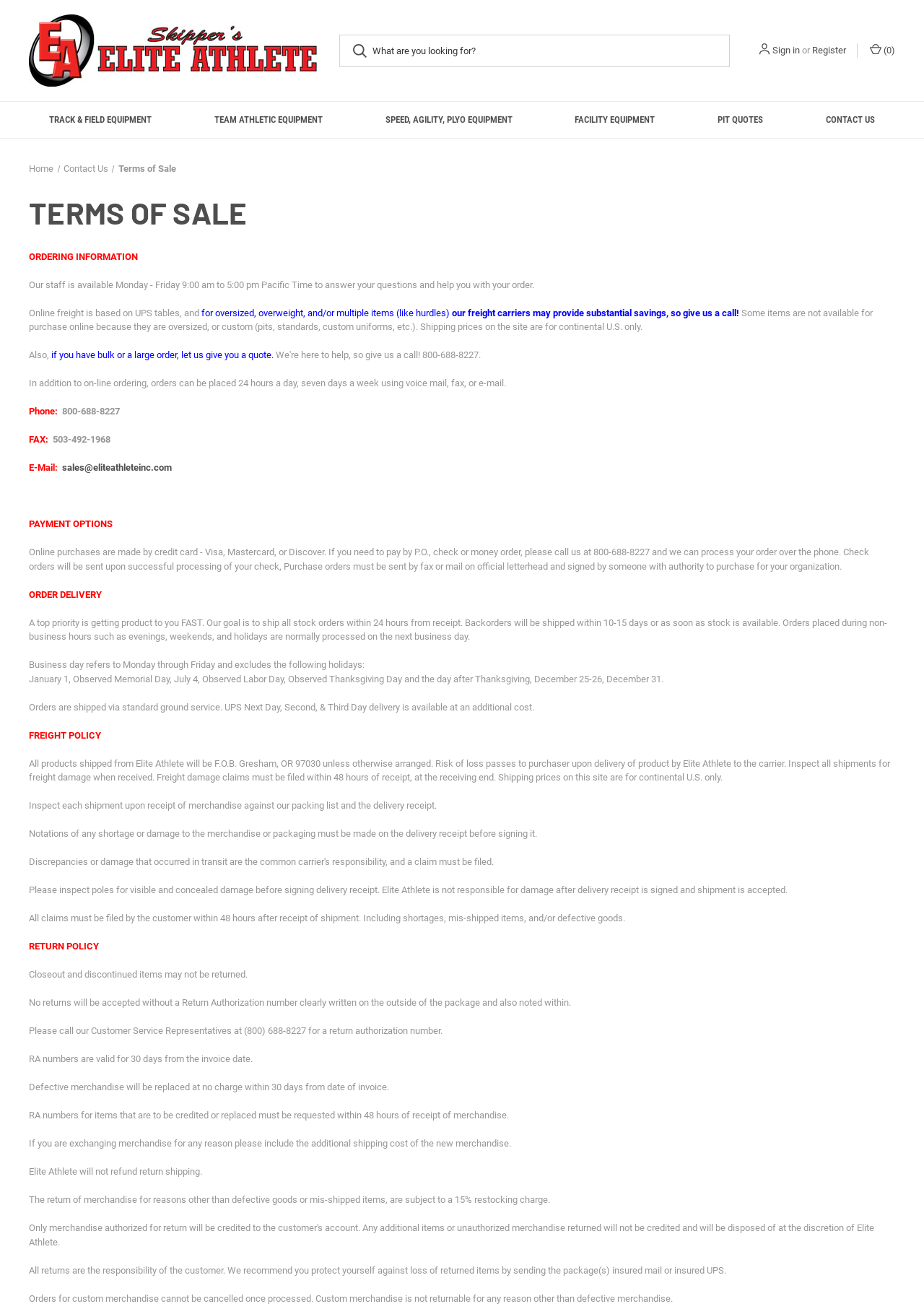Please locate the bounding box coordinates of the element that needs to be clicked to achieve the following instruction: "Contact Us". The coordinates should be four float numbers between 0 and 1, i.e., [left, top, right, bottom].

[0.86, 0.078, 0.98, 0.105]